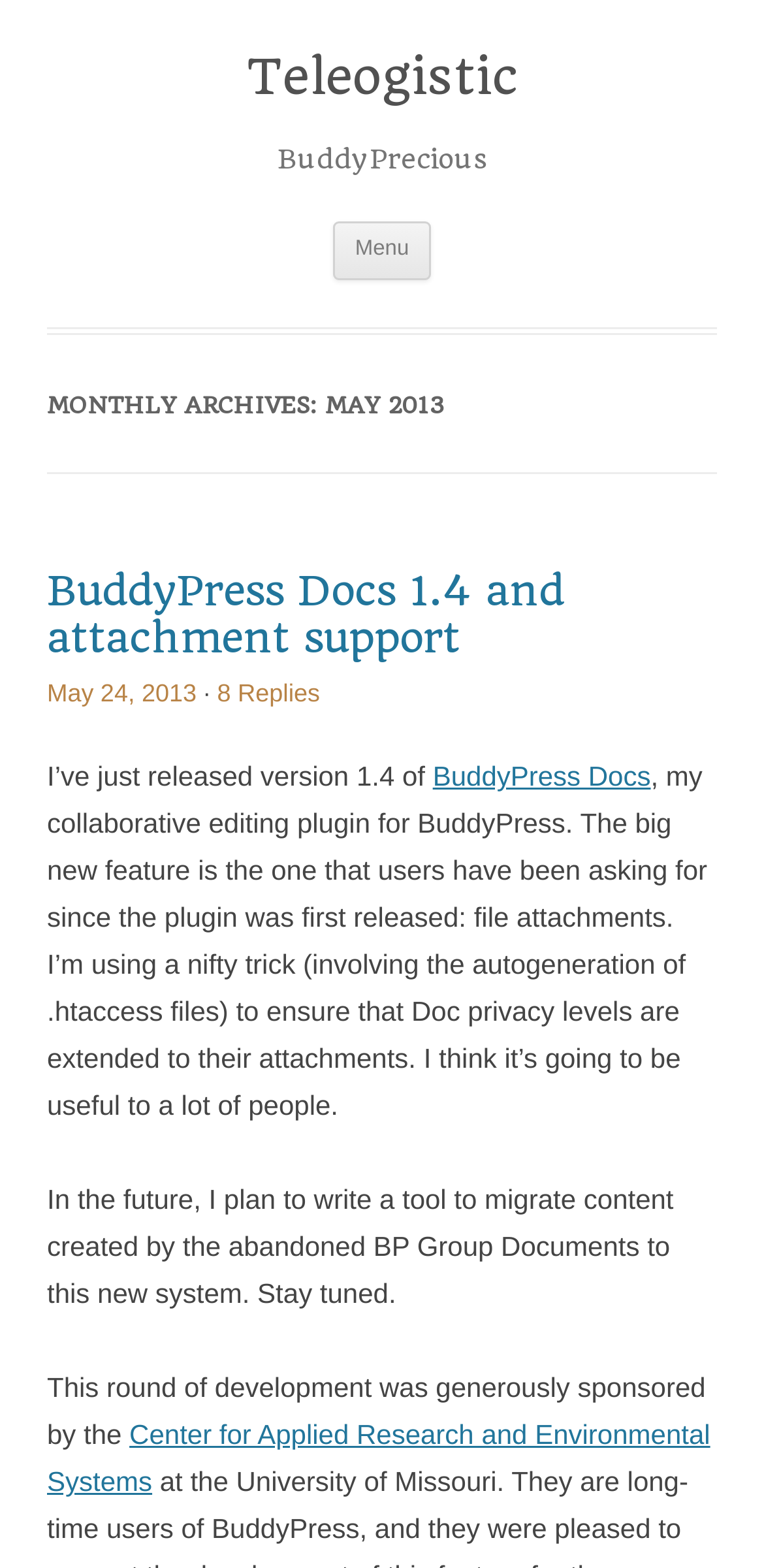Using the description "Teleogistic", predict the bounding box of the relevant HTML element.

[0.323, 0.03, 0.677, 0.069]